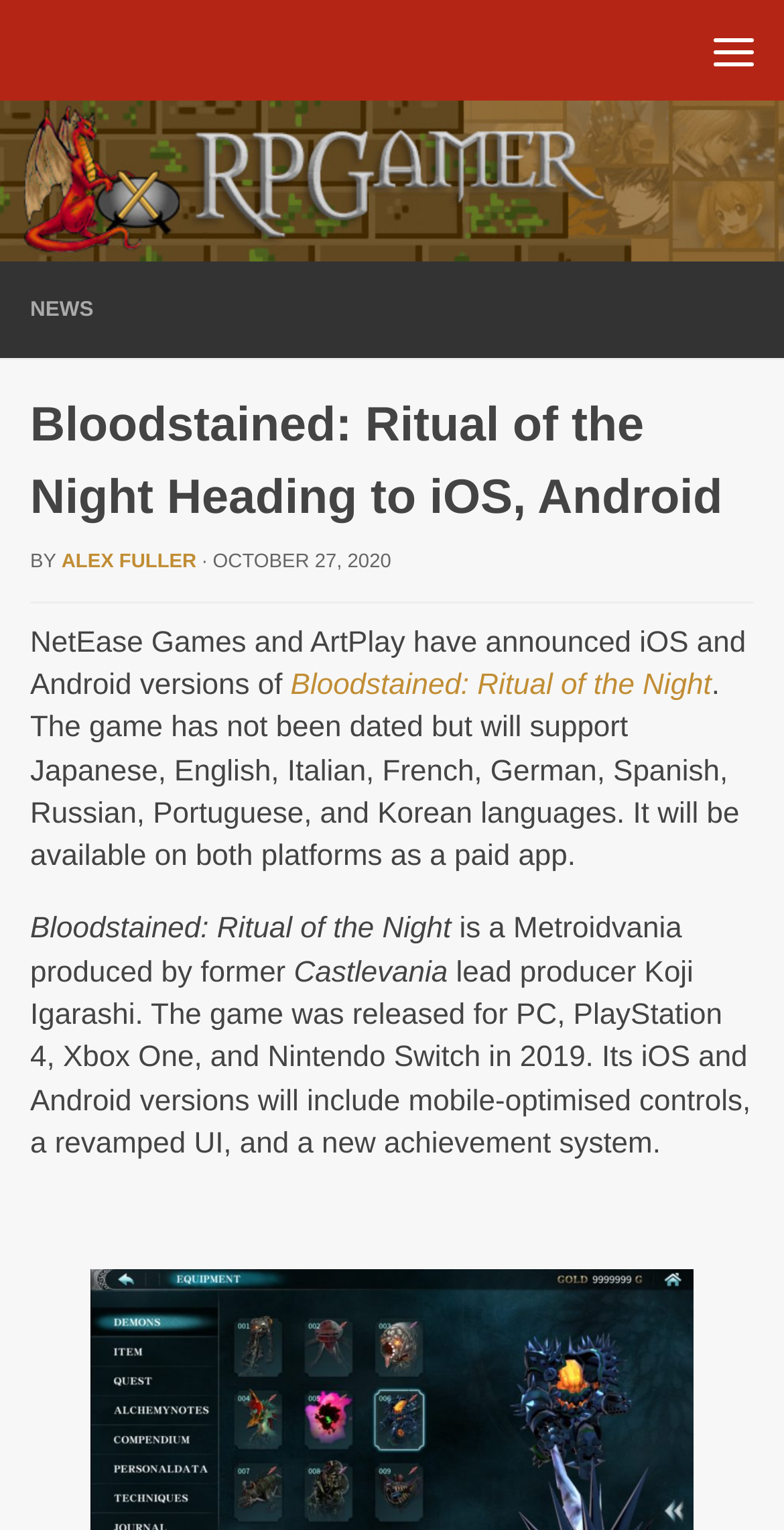Locate the bounding box coordinates for the element described below: "Bloodstained: Ritual of the Night". The coordinates must be four float values between 0 and 1, formatted as [left, top, right, bottom].

[0.371, 0.438, 0.907, 0.459]